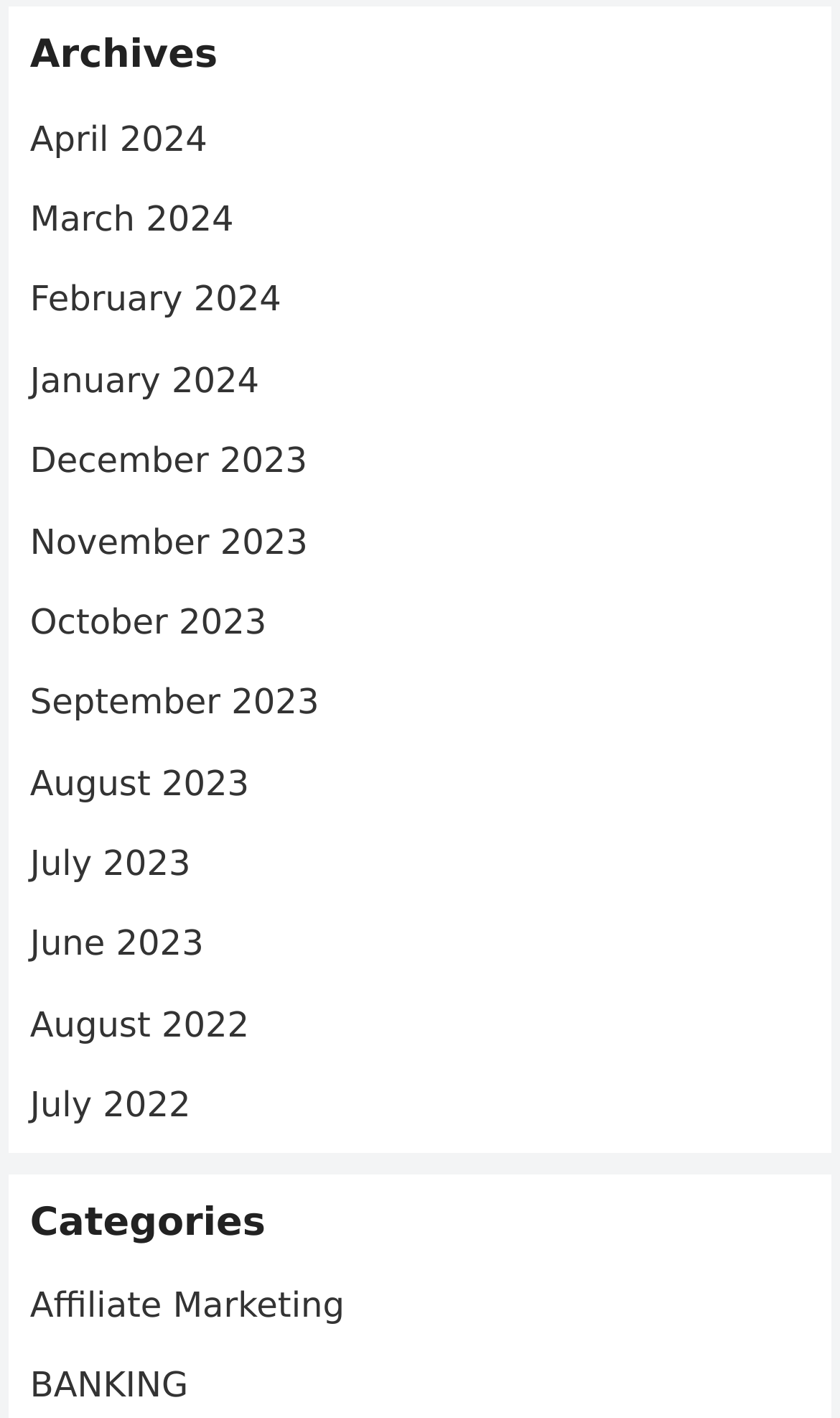What is the second category listed?
Offer a detailed and exhaustive answer to the question.

I looked under the 'Categories' heading and found two links, 'Affiliate Marketing' and 'BANKING', and 'BANKING' is the second category listed.